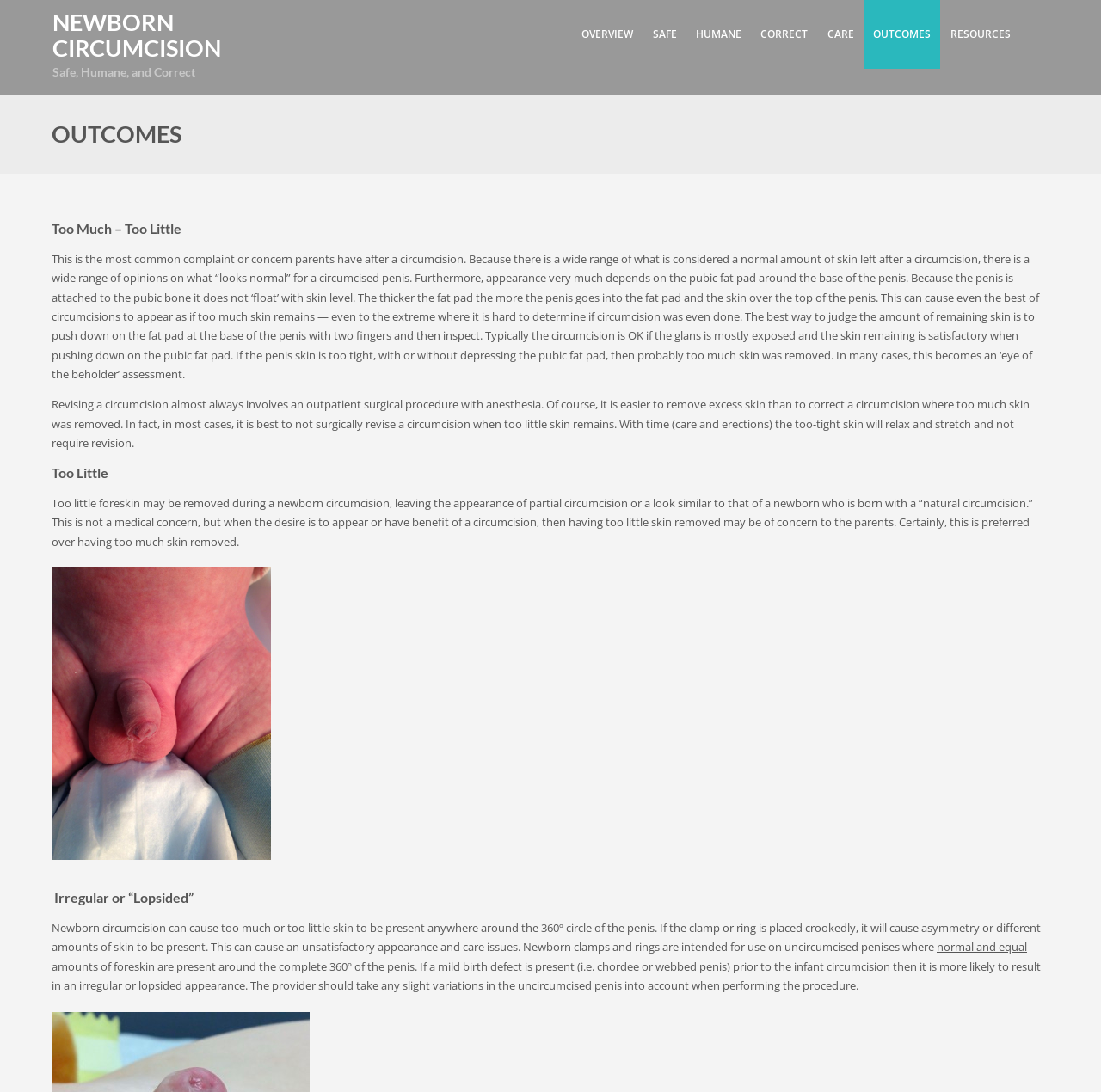What can cause an irregular or 'lopsided' appearance after a circumcision?
Please provide a comprehensive answer based on the visual information in the image.

According to the StaticText element, 'If the clamp or ring is placed crookedly, it will cause asymmetry or different amounts of skin to be present.' This suggests that an irregular or 'lopsided' appearance after a circumcision can be caused by the clamp or ring being placed crookedly.